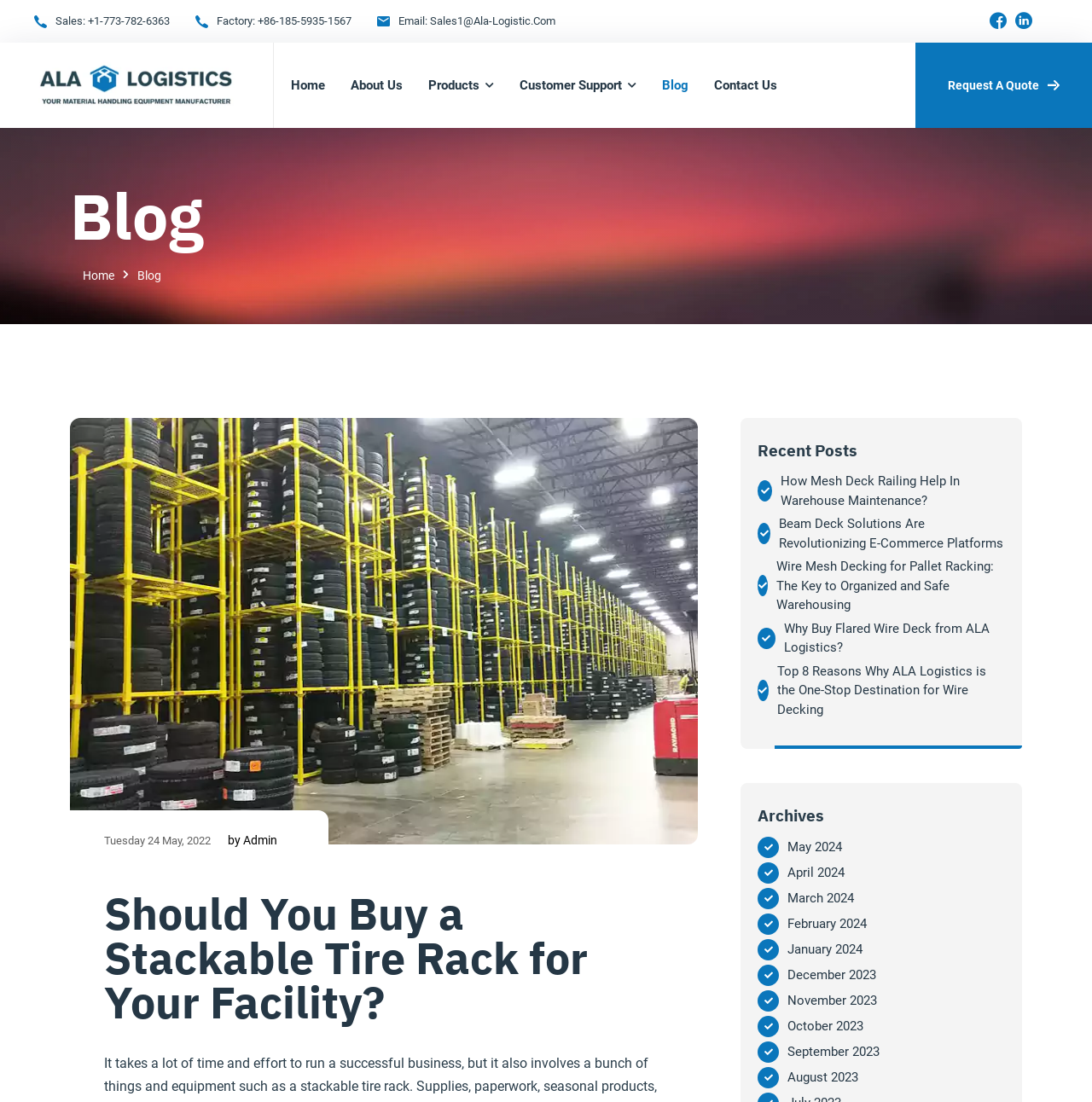Please determine the bounding box coordinates of the element to click on in order to accomplish the following task: "Call the sales number". Ensure the coordinates are four float numbers ranging from 0 to 1, i.e., [left, top, right, bottom].

[0.08, 0.013, 0.155, 0.025]